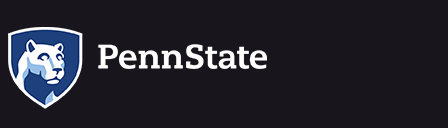Respond to the question with just a single word or phrase: 
What is the color of the background?

Dark